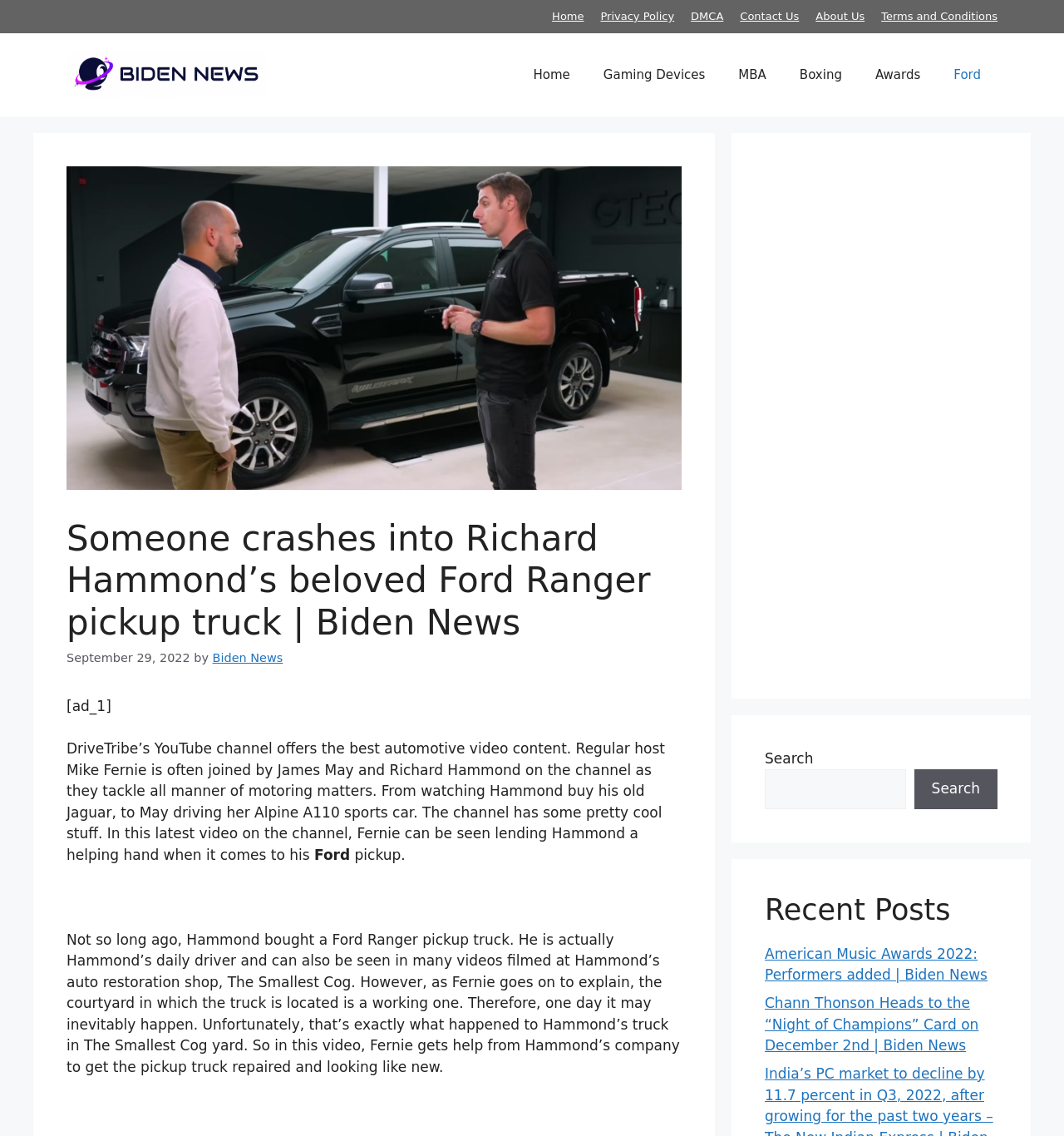Based on the element description: "parent_node: Search name="s"", identify the UI element and provide its bounding box coordinates. Use four float numbers between 0 and 1, [left, top, right, bottom].

[0.719, 0.677, 0.851, 0.712]